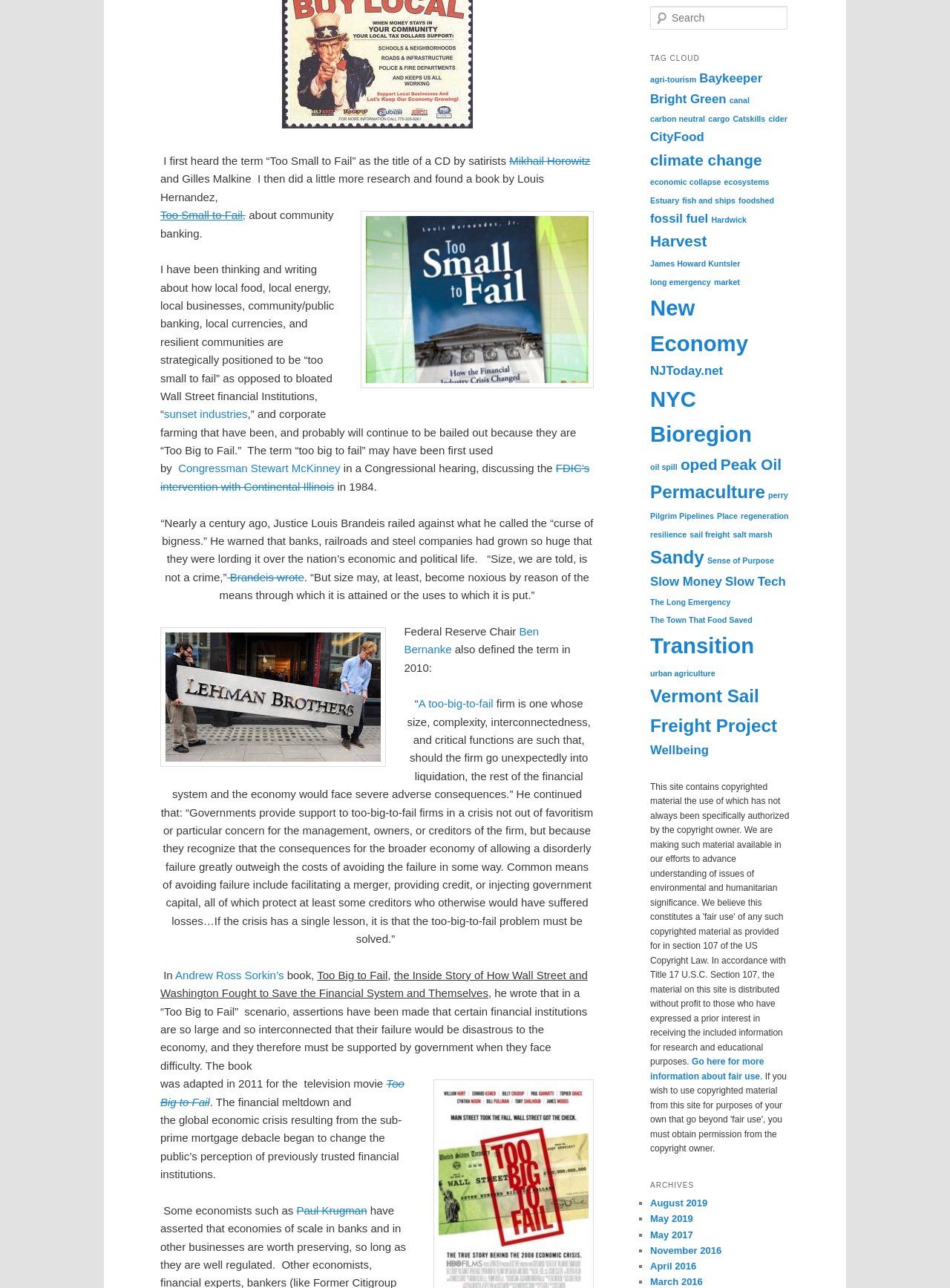From the element description: "Pilgrim Pipelines", extract the bounding box coordinates of the UI element. The coordinates should be expressed as four float numbers between 0 and 1, in the order [left, top, right, bottom].

[0.684, 0.397, 0.751, 0.404]